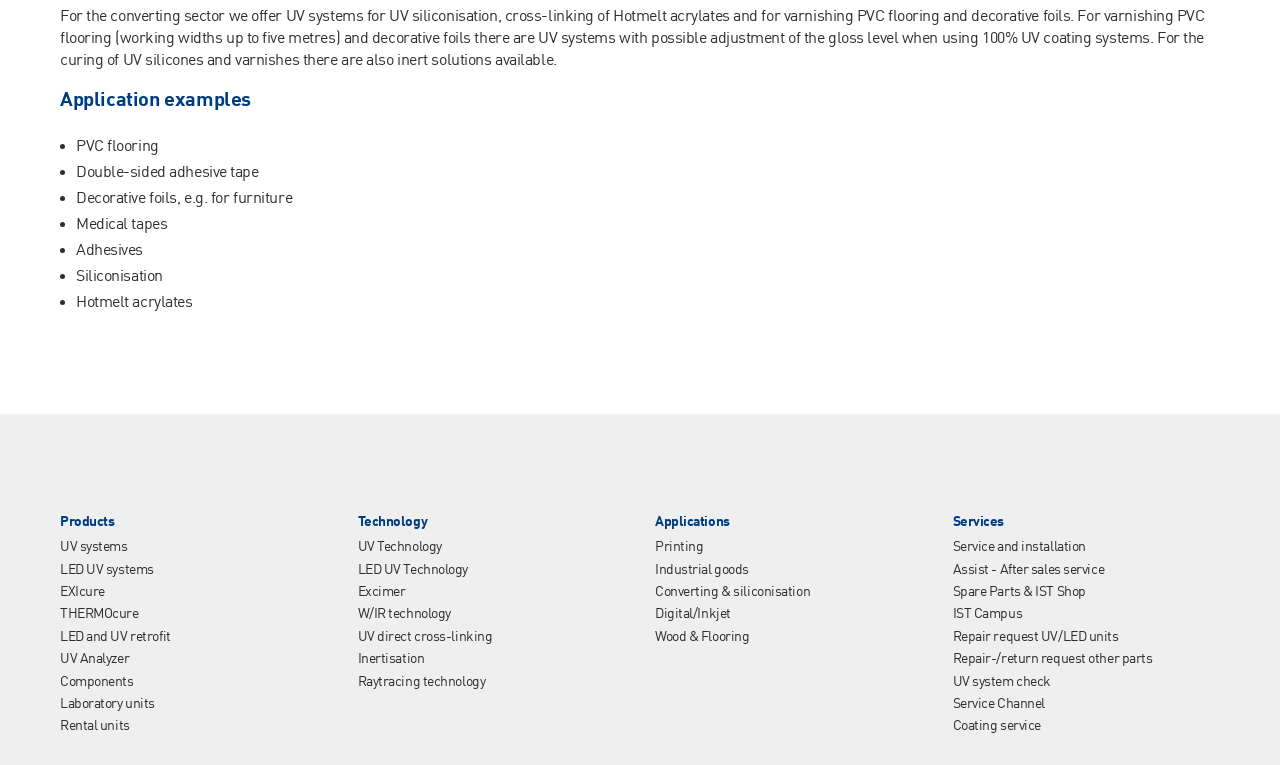What is the purpose of the 'UV Analyzer'?
From the details in the image, provide a complete and detailed answer to the question.

The 'UV Analyzer' is likely a tool or device used to analyze or measure UV, possibly in the context of UV systems or UV technology.